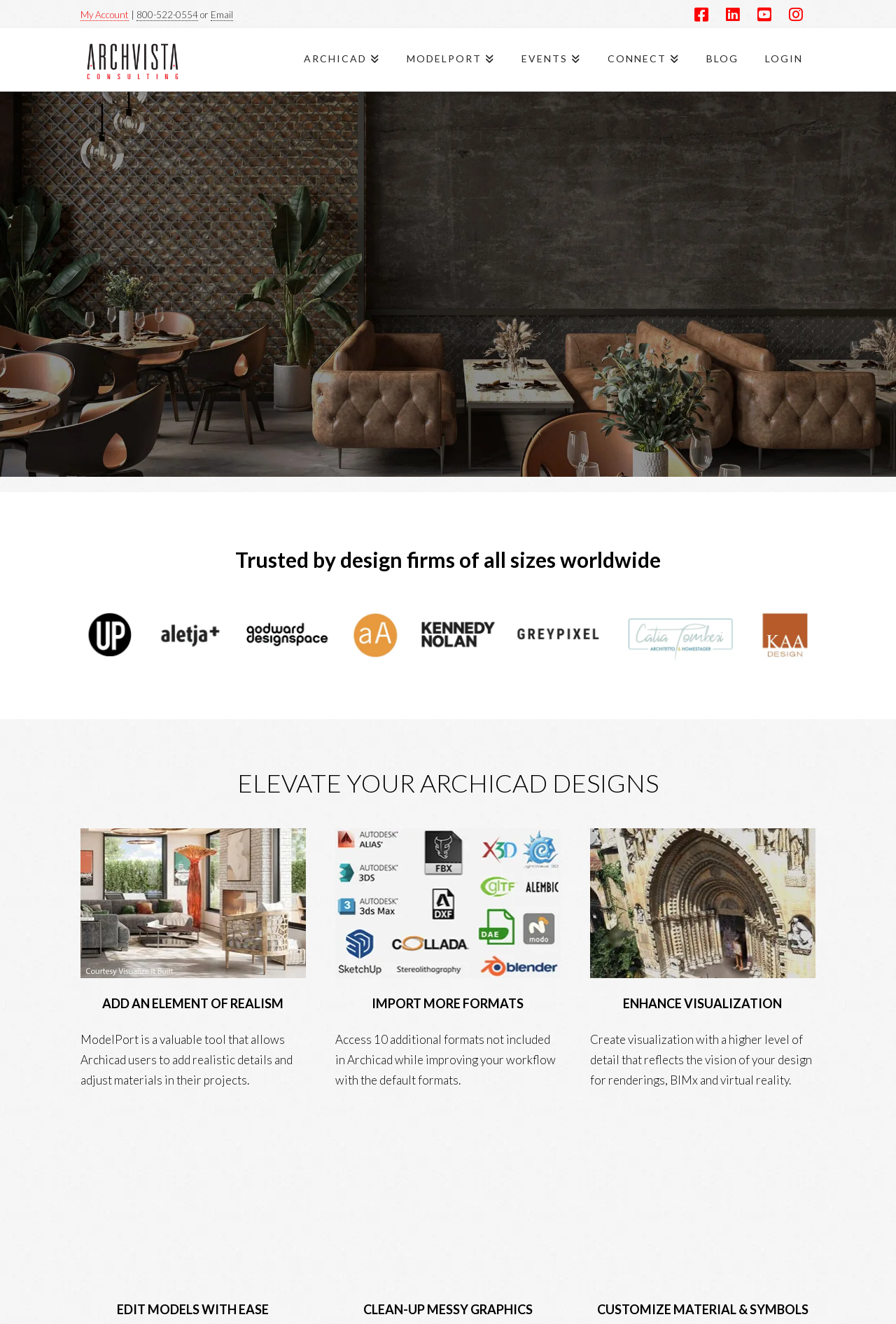How many additional formats can be accessed?
Using the screenshot, give a one-word or short phrase answer.

10